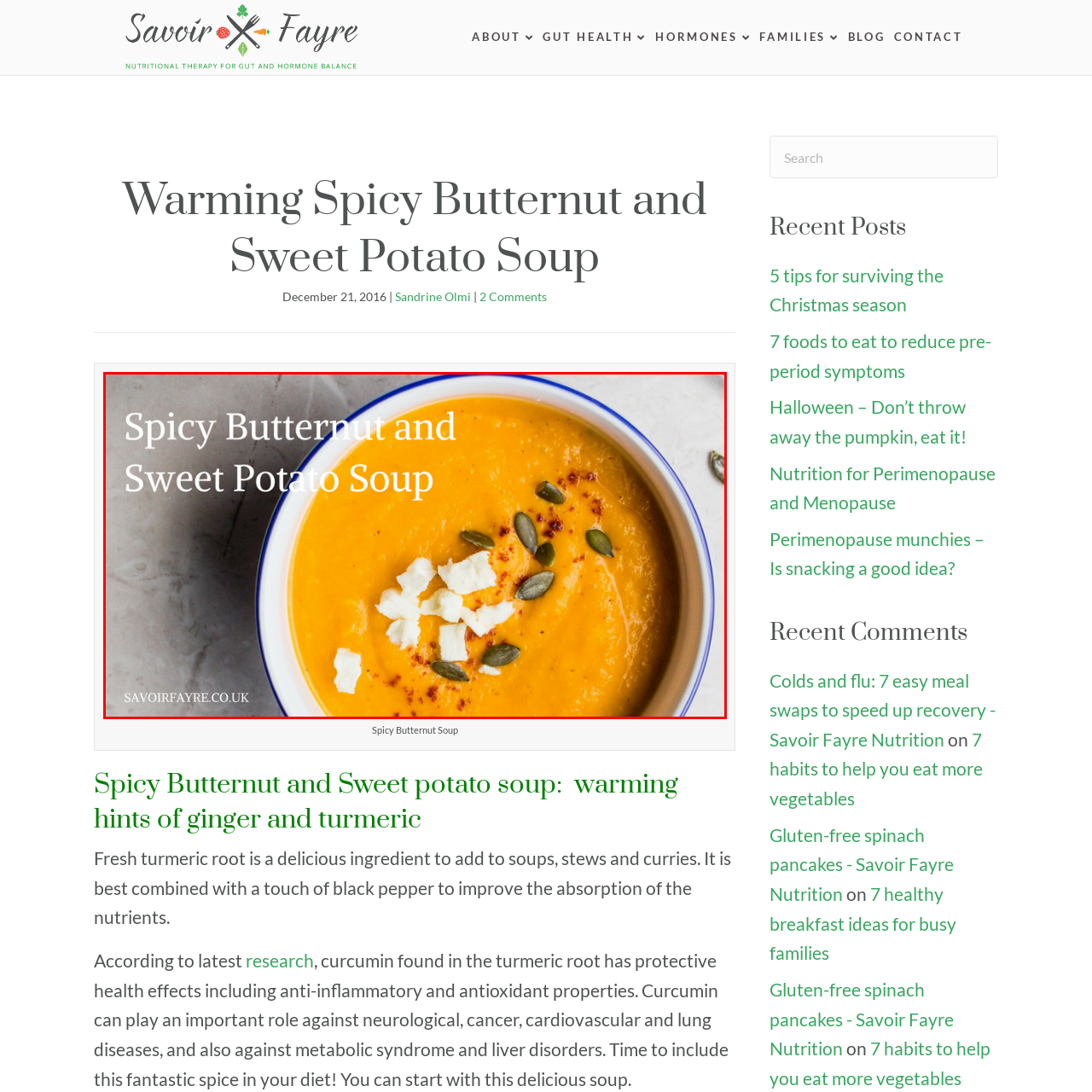Give a detailed account of the scene depicted in the image inside the red rectangle.

This image presents a beautifully garnished bowl of Spicy Butternut and Sweet Potato Soup. The vibrant, creamy yellow soup is topped with crumbled white cheese, green pumpkin seeds, and a sprinkle of spices, creating an inviting visual contrast. A rustic bowl, adorned with a blue rim, enhances the warmth and homeliness of the dish. Accompanying the image is the title "Spicy Butternut and Sweet Potato Soup," suggesting a comforting meal that balances sweetness with a hint of spice. This dish is featured on Savoir Fayre Nutrition's website, emphasizing wholesome ingredients and flavorful combinations perfect for a cozy dining experience.